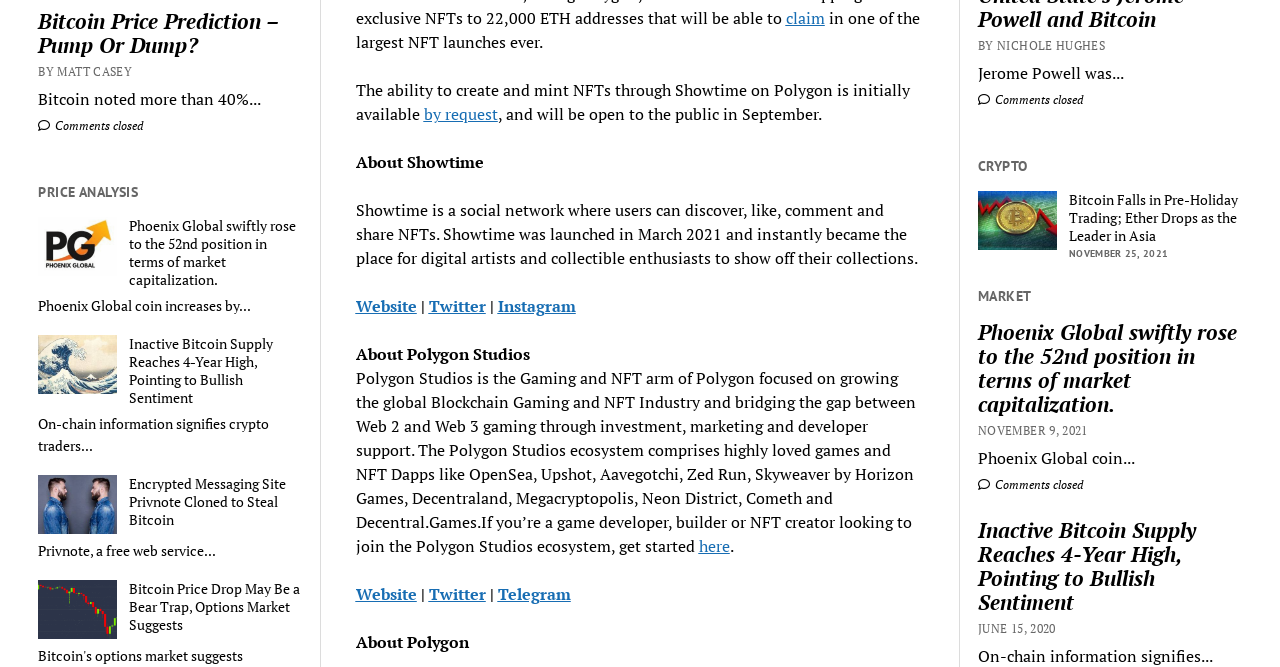Identify the bounding box coordinates of the section that should be clicked to achieve the task described: "Read the article about Bitcoin Price Prediction".

[0.03, 0.014, 0.236, 0.086]